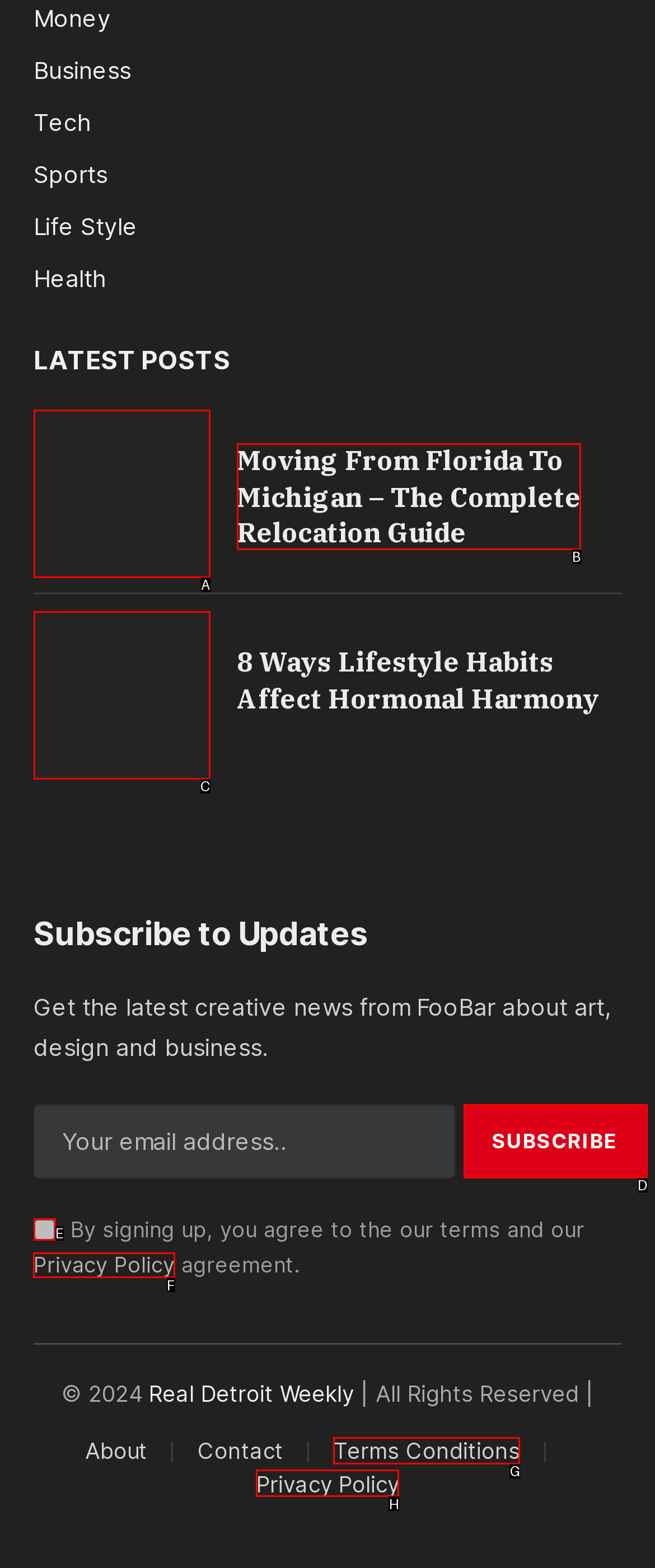Which UI element should you click on to achieve the following task: Check the 'Privacy Policy' checkbox? Provide the letter of the correct option.

F